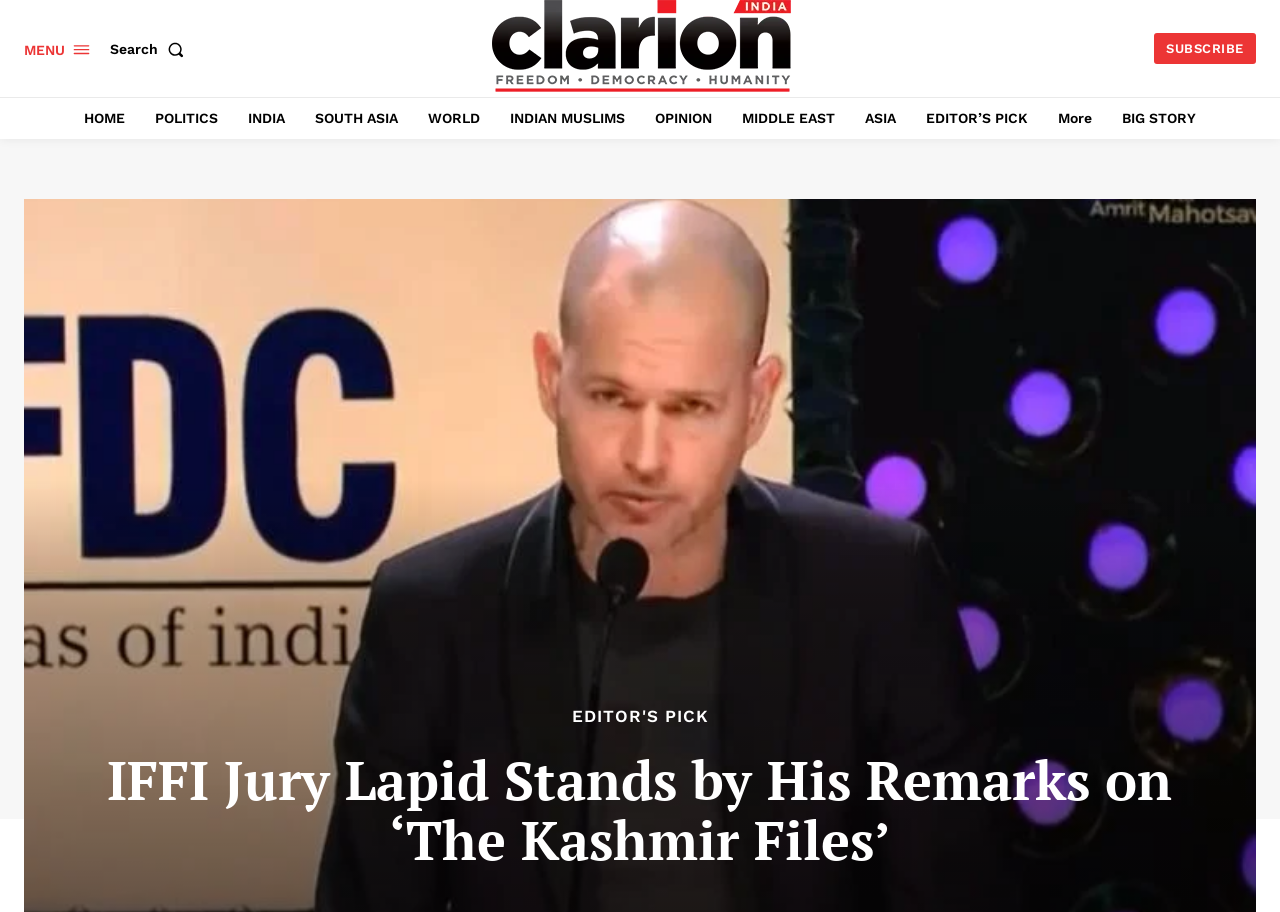What is the name of the movie being referred to?
Answer the question with detailed information derived from the image.

The question is asking about the name of the movie being referred to in the webpage. By analyzing the webpage content, we can find the name 'The Kashmir Files' mentioned in the context of Nadav Lapid's remarks.